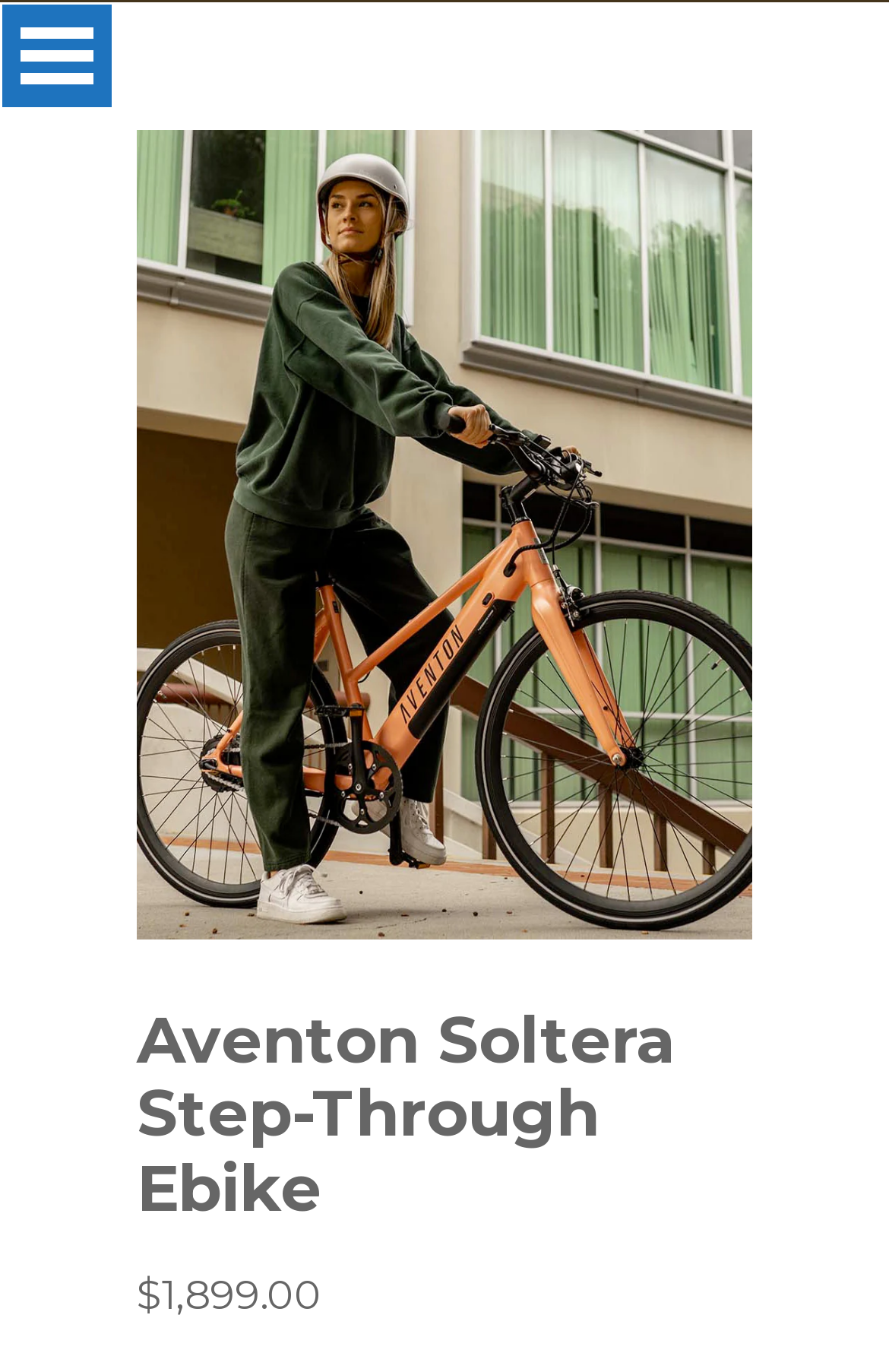Locate the UI element that matches the description Pick-Up & Delivery in the webpage screenshot. Return the bounding box coordinates in the format (top-left x, top-left y, bottom-right x, bottom-right y), with values ranging from 0 to 1.

[0.003, 0.435, 0.772, 0.519]